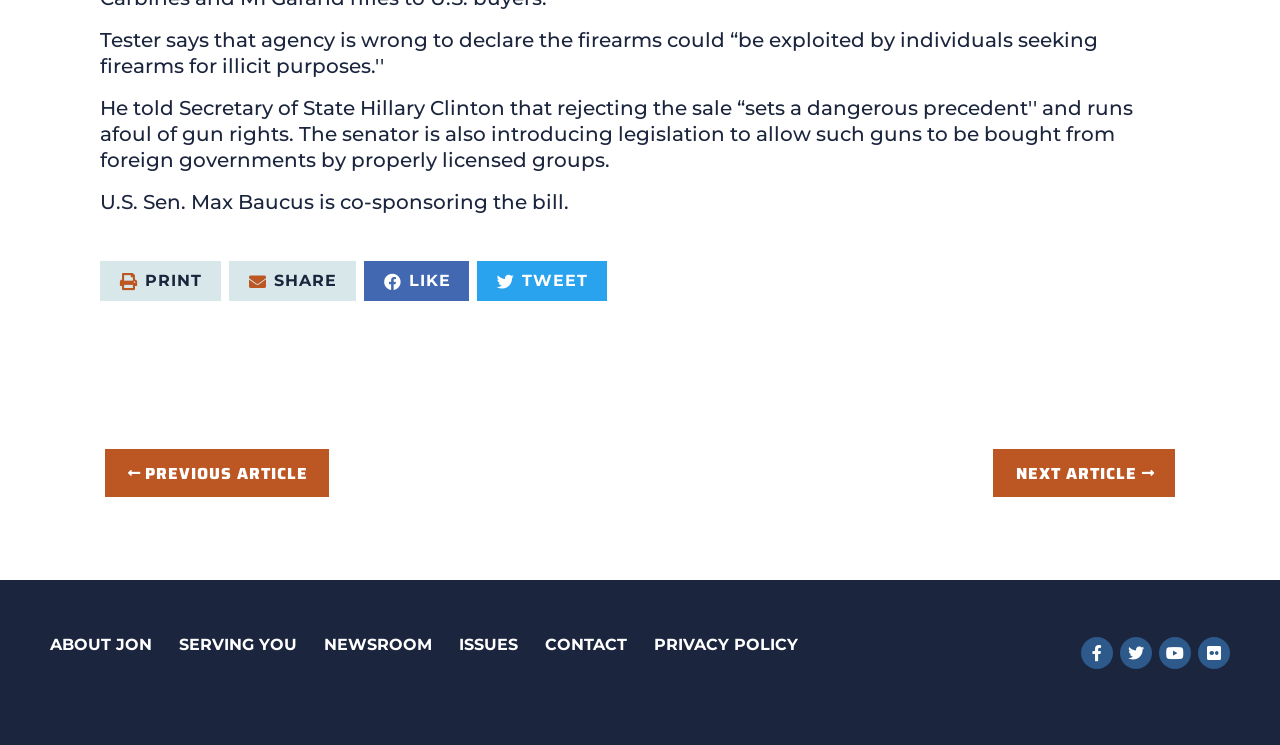Predict the bounding box of the UI element based on the description: "Like". The coordinates should be four float numbers between 0 and 1, formatted as [left, top, right, bottom].

[0.284, 0.351, 0.367, 0.405]